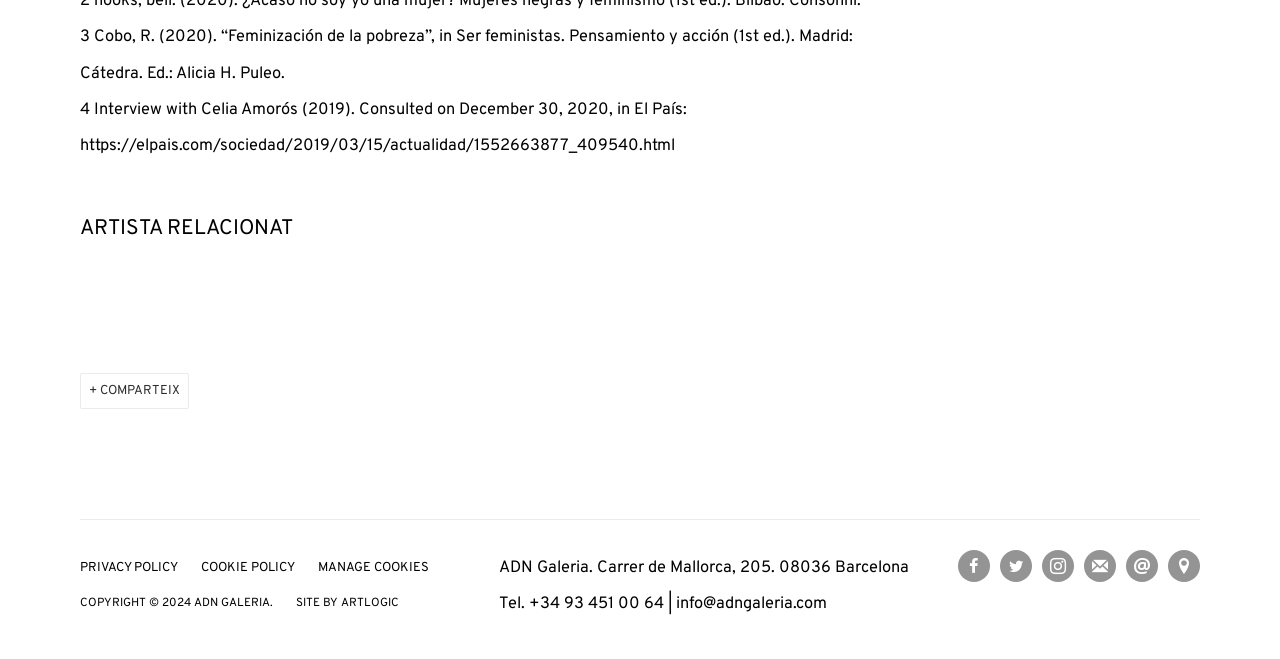Using floating point numbers between 0 and 1, provide the bounding box coordinates in the format (top-left x, top-left y, bottom-right x, bottom-right y). Locate the UI element described here: Cookie Policy

[0.157, 0.85, 0.23, 0.874]